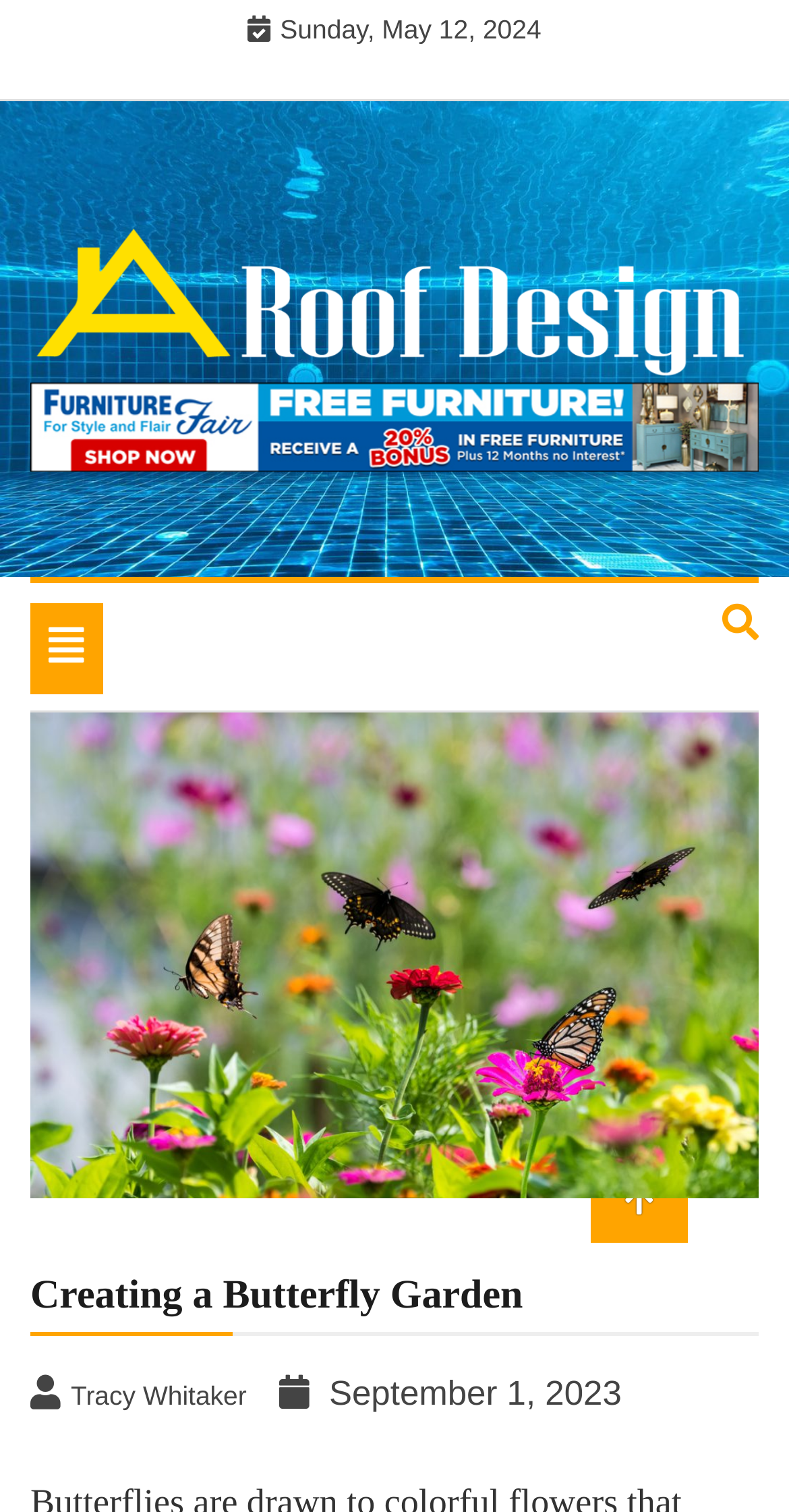Provide the bounding box coordinates of the HTML element this sentence describes: "September 1, 2023August 31, 2023". The bounding box coordinates consist of four float numbers between 0 and 1, i.e., [left, top, right, bottom].

[0.343, 0.91, 0.798, 0.935]